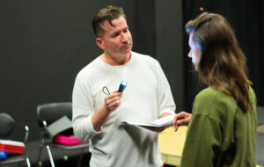Please respond in a single word or phrase: 
What is the actor wearing?

Casual attire